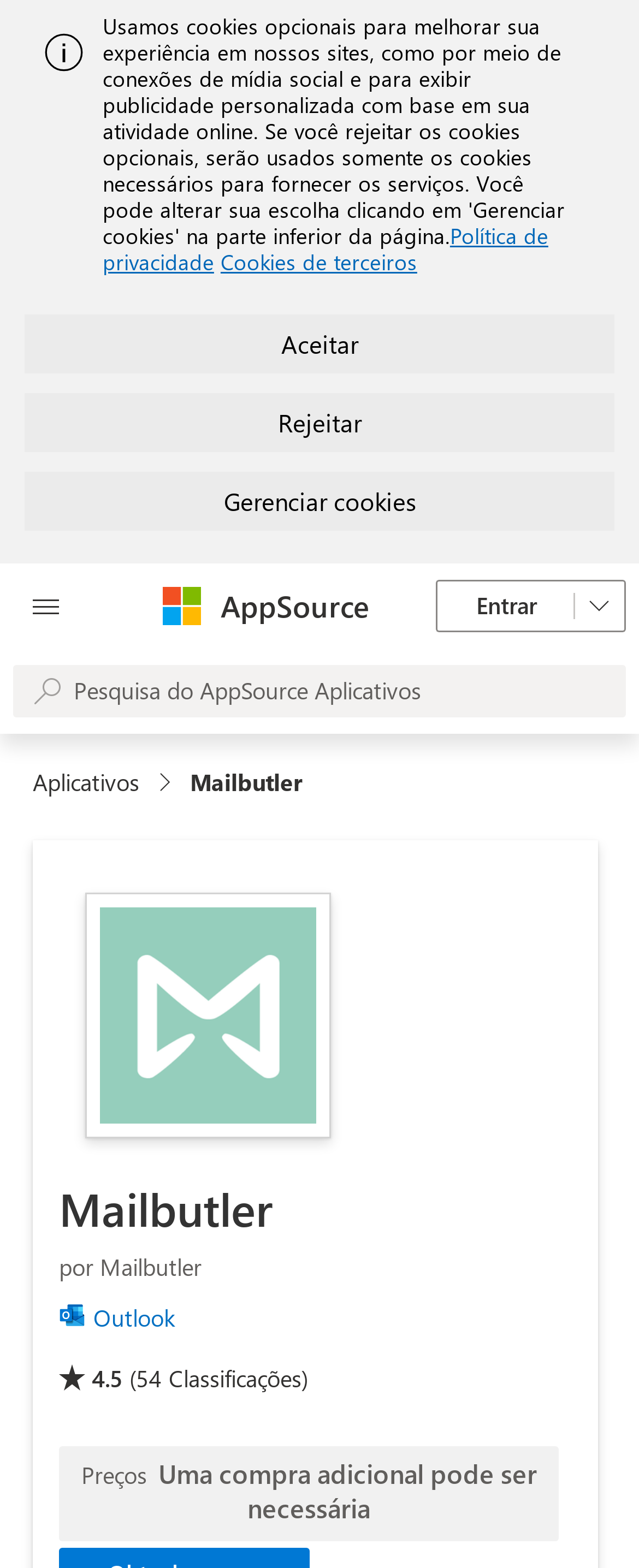Use the details in the image to answer the question thoroughly: 
What is the rating of the application?

The rating of the application can be found in the ratings section, where it is written as '4.5' next to the 'Classificações' text.